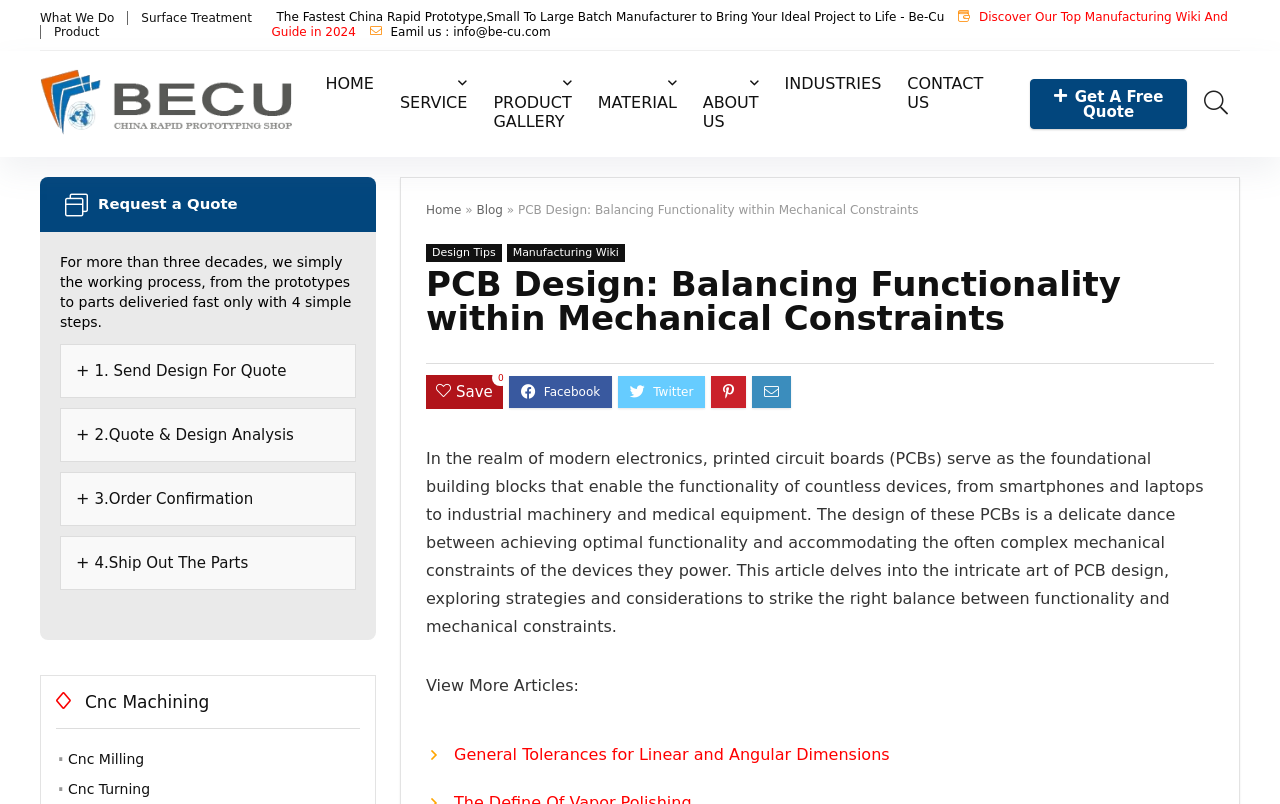Show the bounding box coordinates for the element that needs to be clicked to execute the following instruction: "Check contact information". Provide the coordinates in the form of four float numbers between 0 and 1, i.e., [left, top, right, bottom].

None